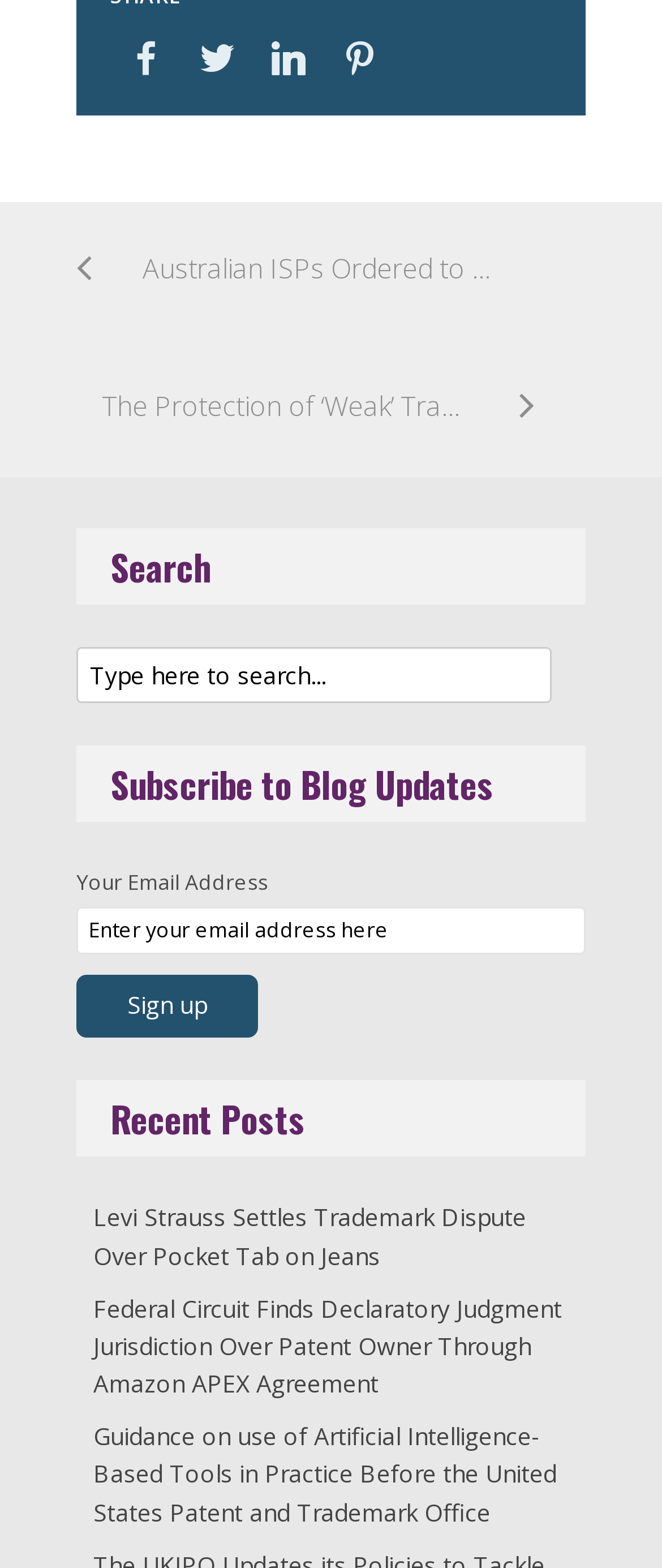What is required to sign up for blog updates?
Kindly offer a comprehensive and detailed response to the question.

I looked at the form to sign up for blog updates and saw that there is a textbox labeled 'Your Email Address' with a required attribute. This suggests that an email address is required to sign up for blog updates.